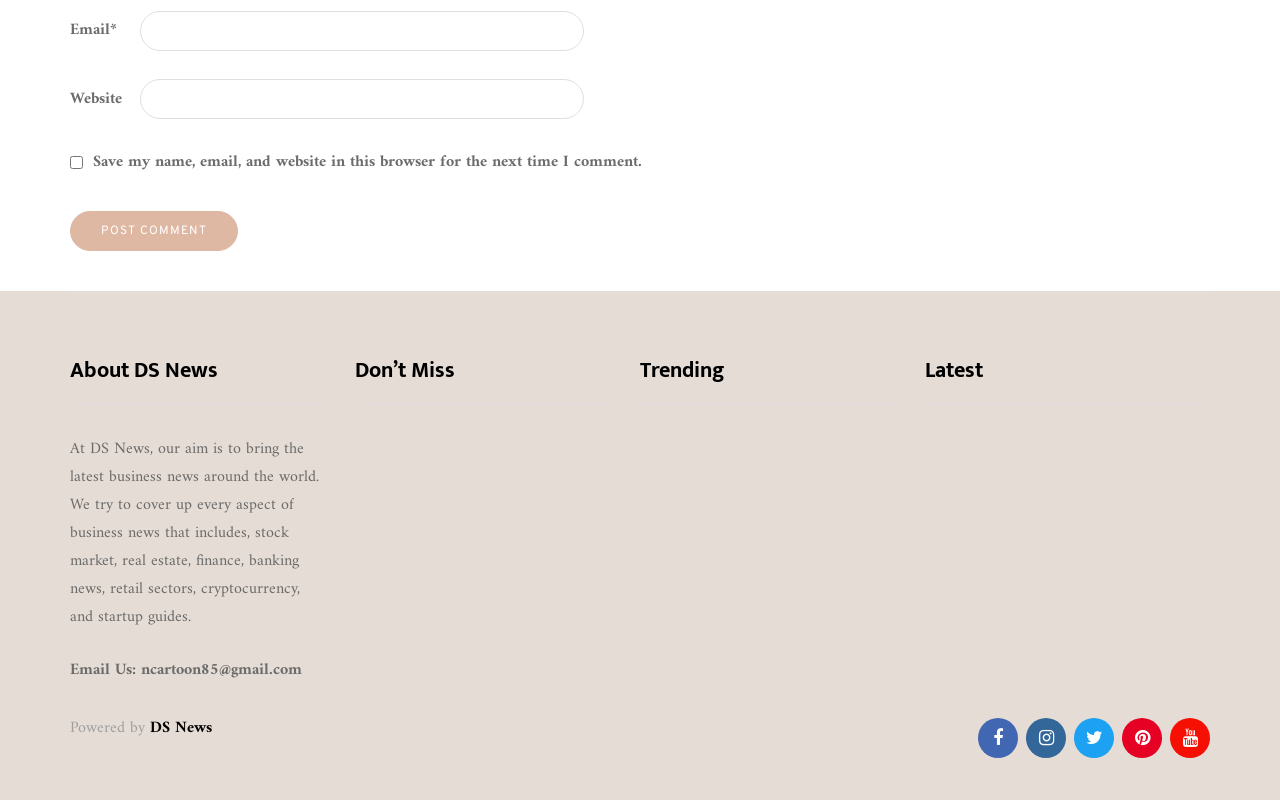Identify the bounding box coordinates necessary to click and complete the given instruction: "Enter email address".

[0.109, 0.013, 0.456, 0.063]